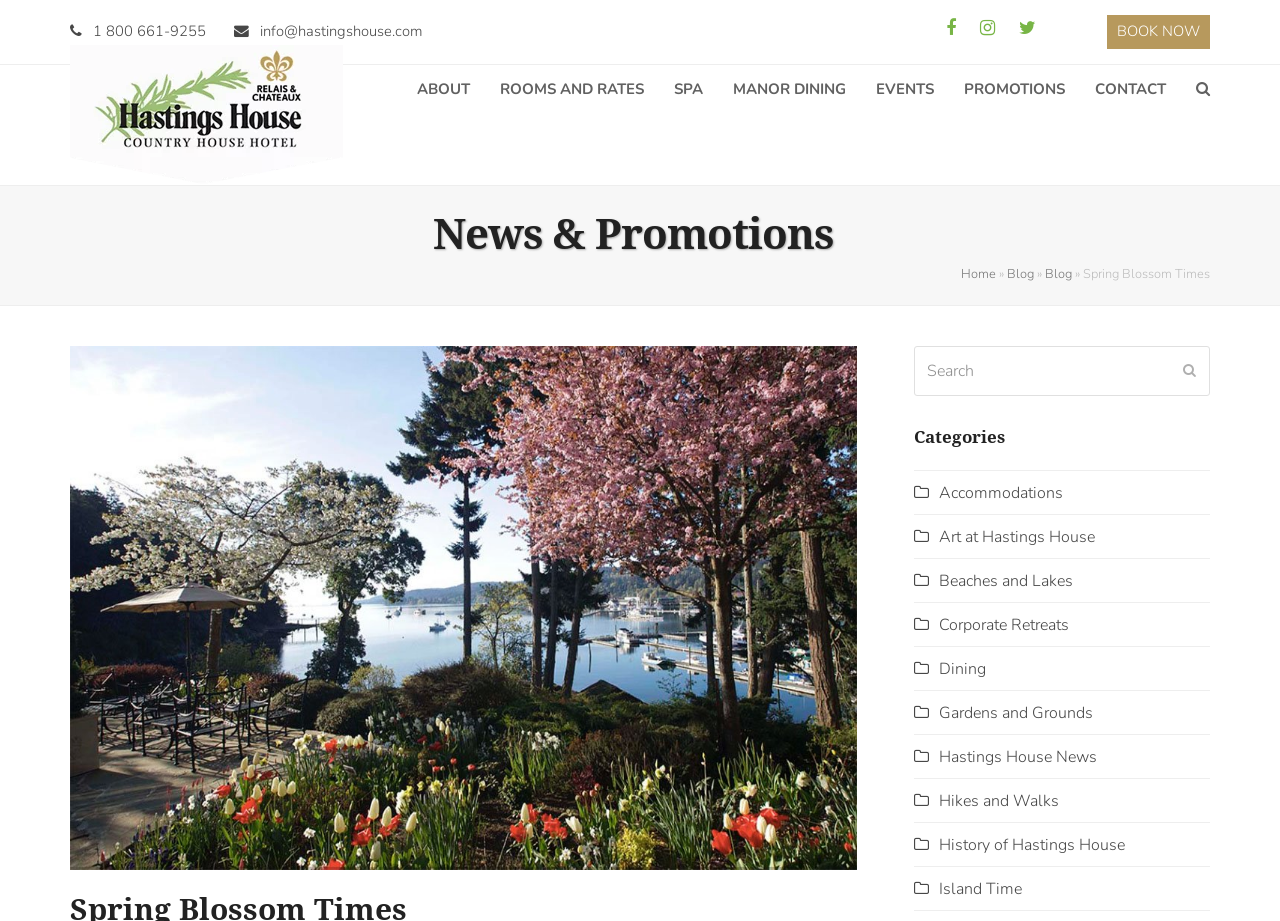Kindly determine the bounding box coordinates of the area that needs to be clicked to fulfill this instruction: "Learn about the hotel".

[0.314, 0.069, 0.379, 0.124]